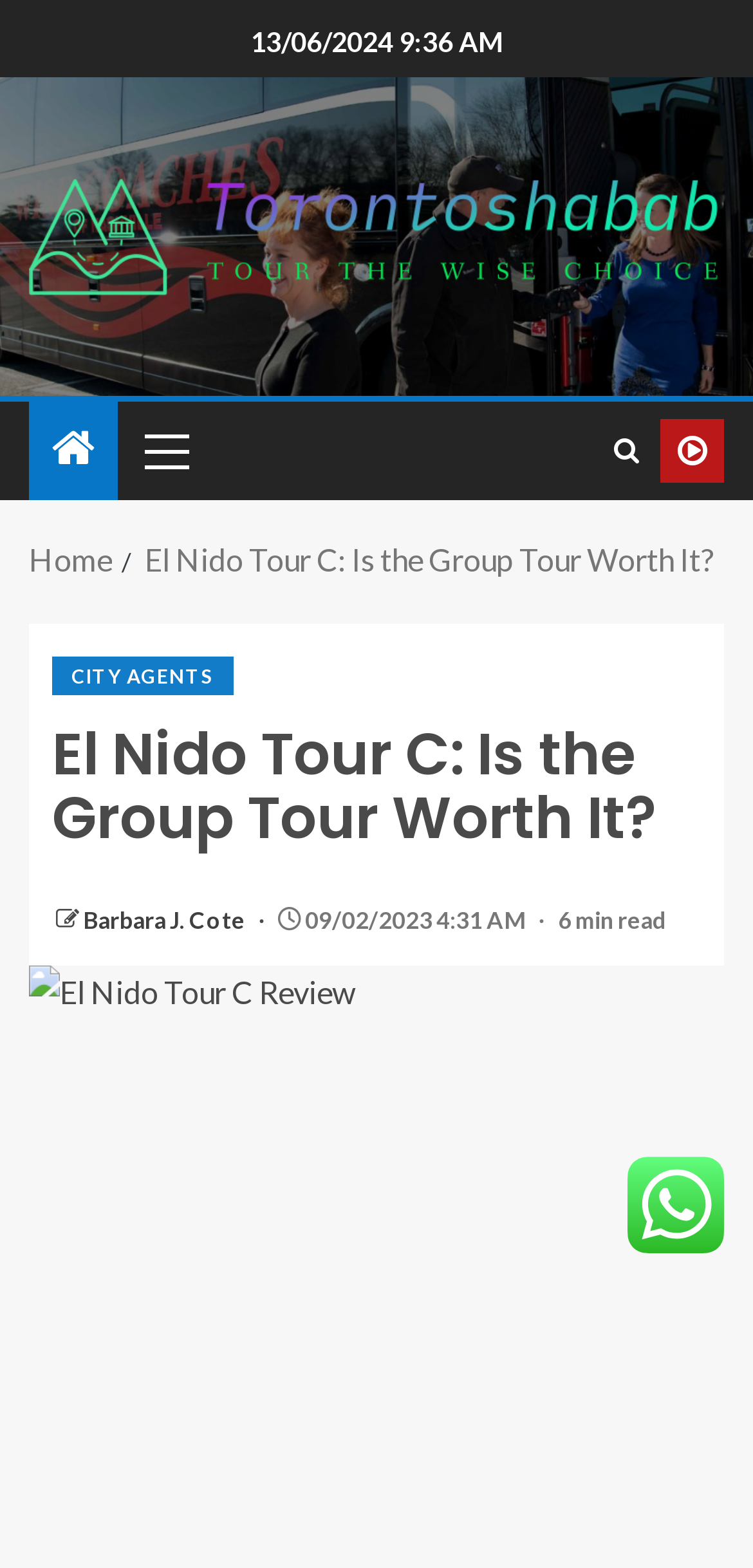What is the category of the article?
Give a detailed and exhaustive answer to the question.

I found the category of the article by looking at the link element with the text 'El Nido Tour C: Is the Group Tour Worth It?' which is located inside the breadcrumbs navigation element.